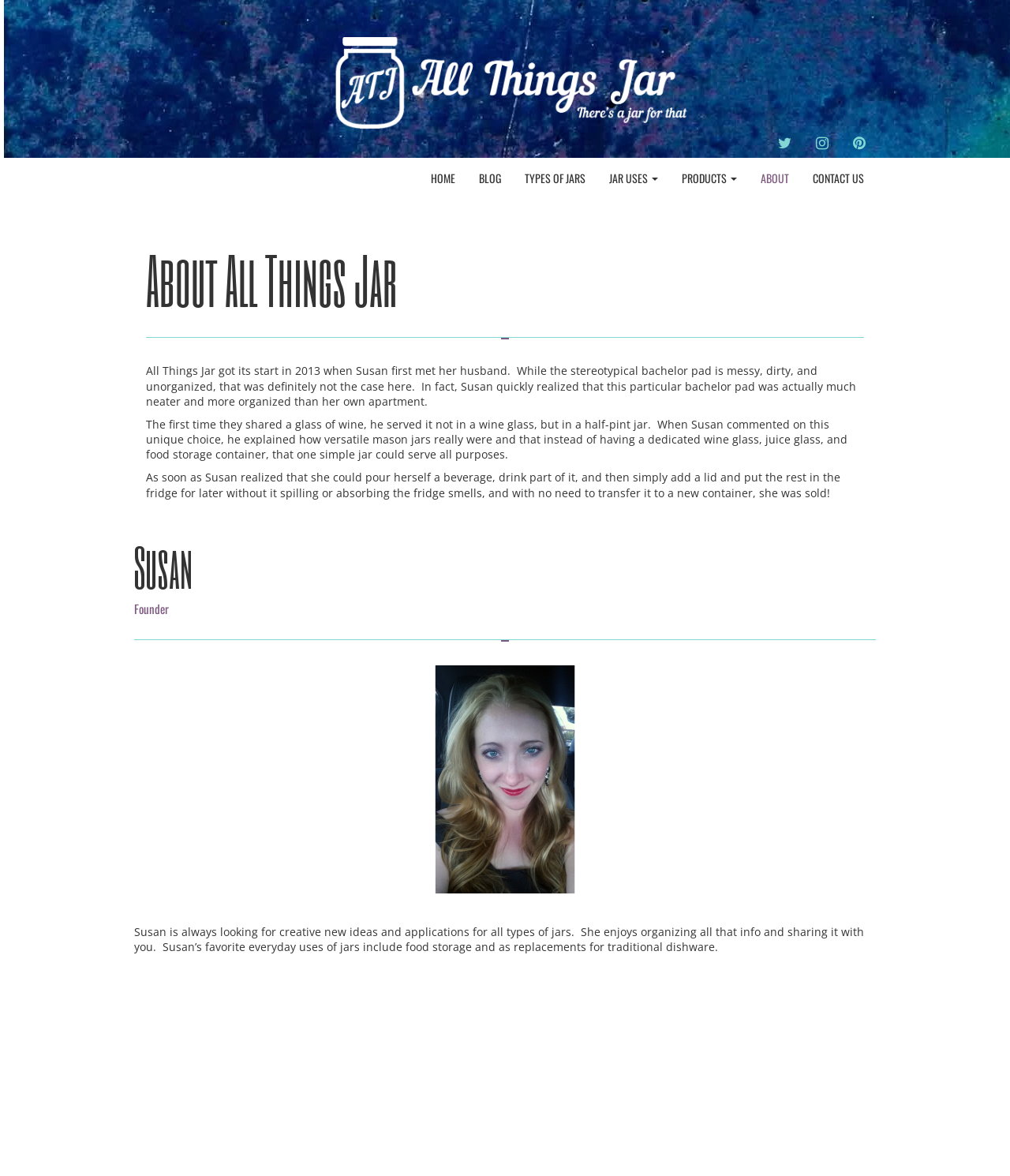What is one of the benefits of using a mason jar?
By examining the image, provide a one-word or phrase answer.

No need to transfer to a new container